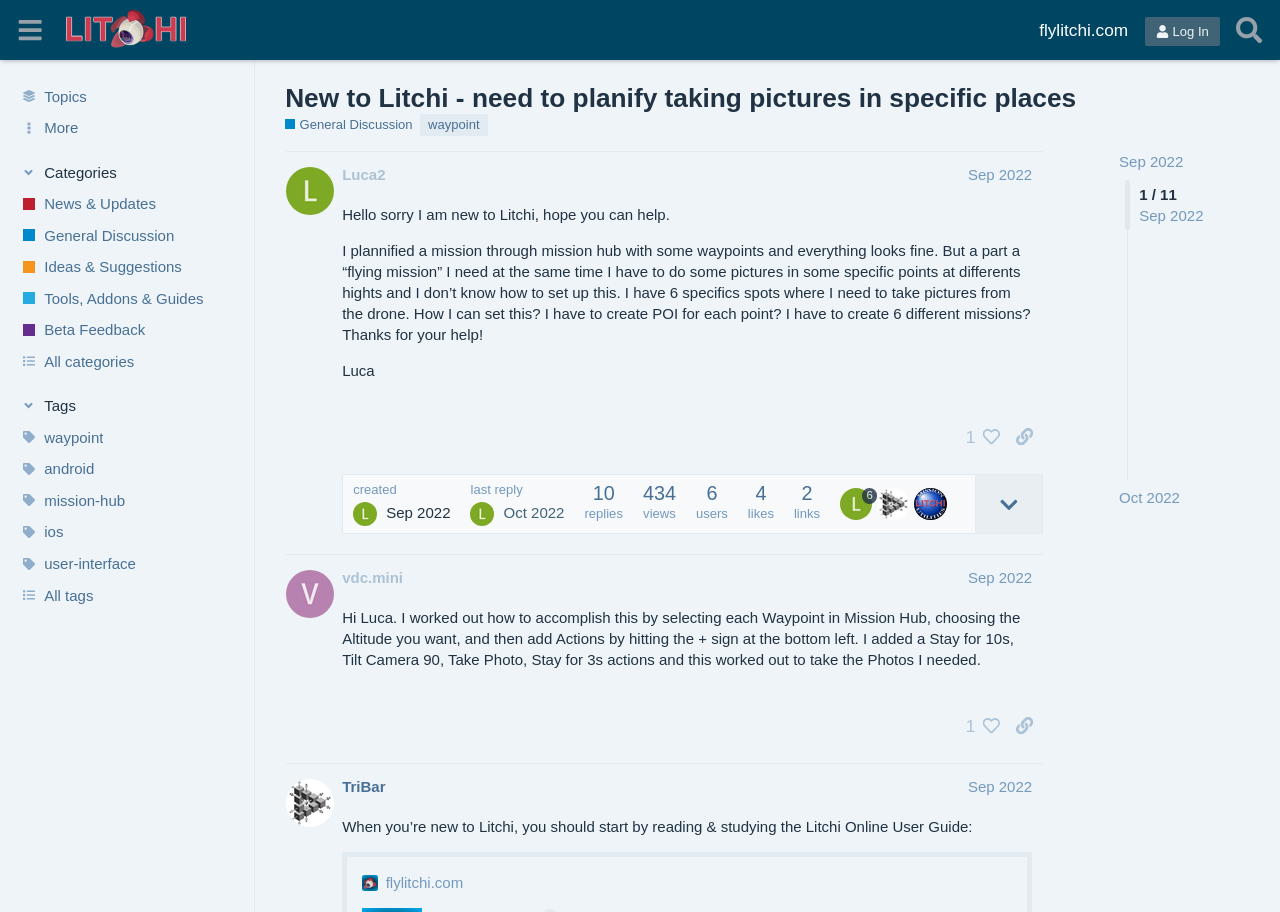Pinpoint the bounding box coordinates for the area that should be clicked to perform the following instruction: "Read the post by Luca2".

[0.224, 0.166, 0.863, 0.608]